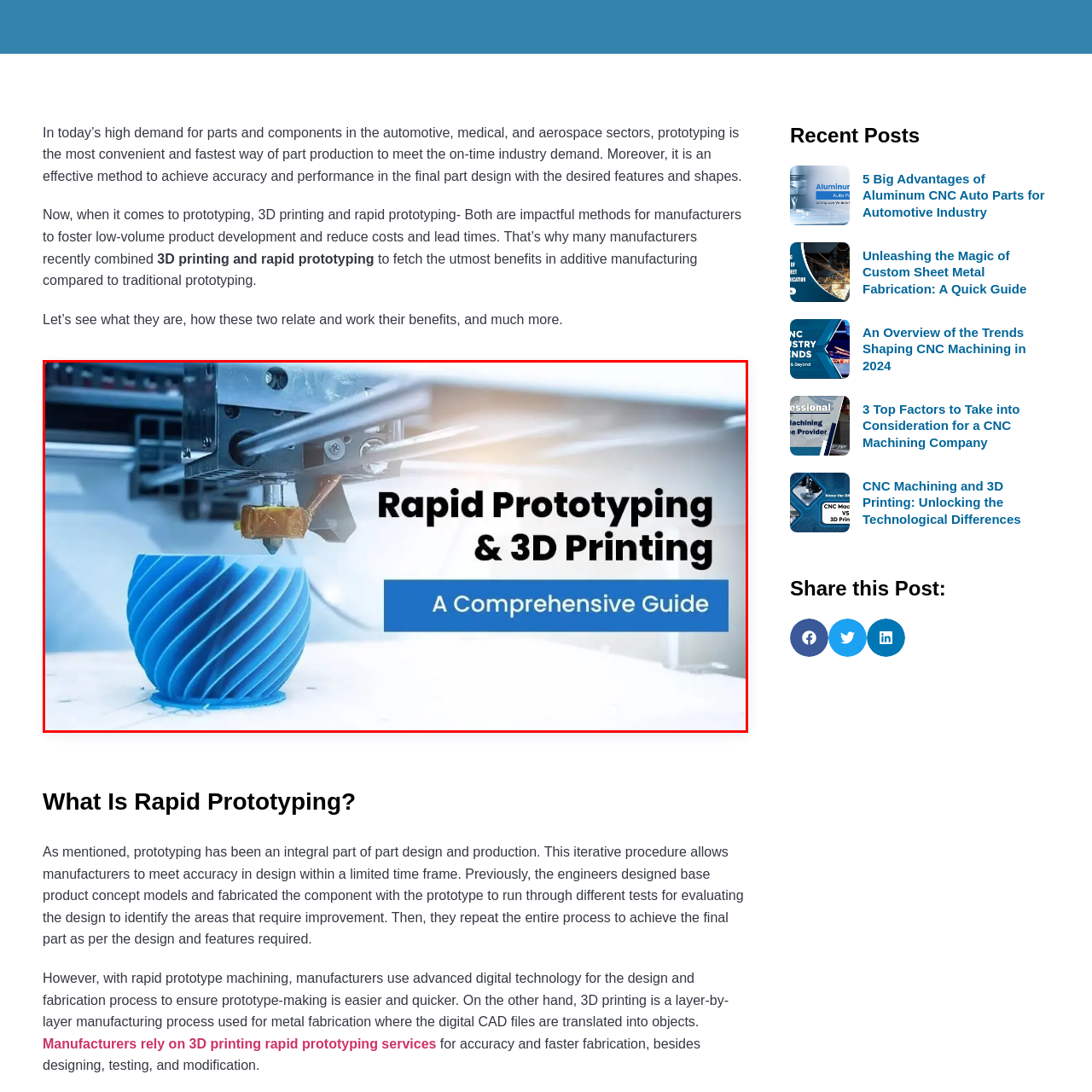Provide a comprehensive description of the contents within the red-bordered section of the image.

The image features a 3D printer in action, showcasing the intricate process of creating a blue, spiral-designed prototype. This visual emphasizes the significance of **Rapid Prototyping and 3D Printing**, highlighting their integration in modern manufacturing practices. A prominent title reads "Rapid Prototyping & 3D Printing," paired with the tagline "A Comprehensive Guide," suggesting that the accompanying content delves into the benefits, methods, and innovations in these technologies. The scene captures the cutting-edge nature of additive manufacturing, illustrating how these techniques are revolutionizing industries by enhancing speed and accuracy in product development.